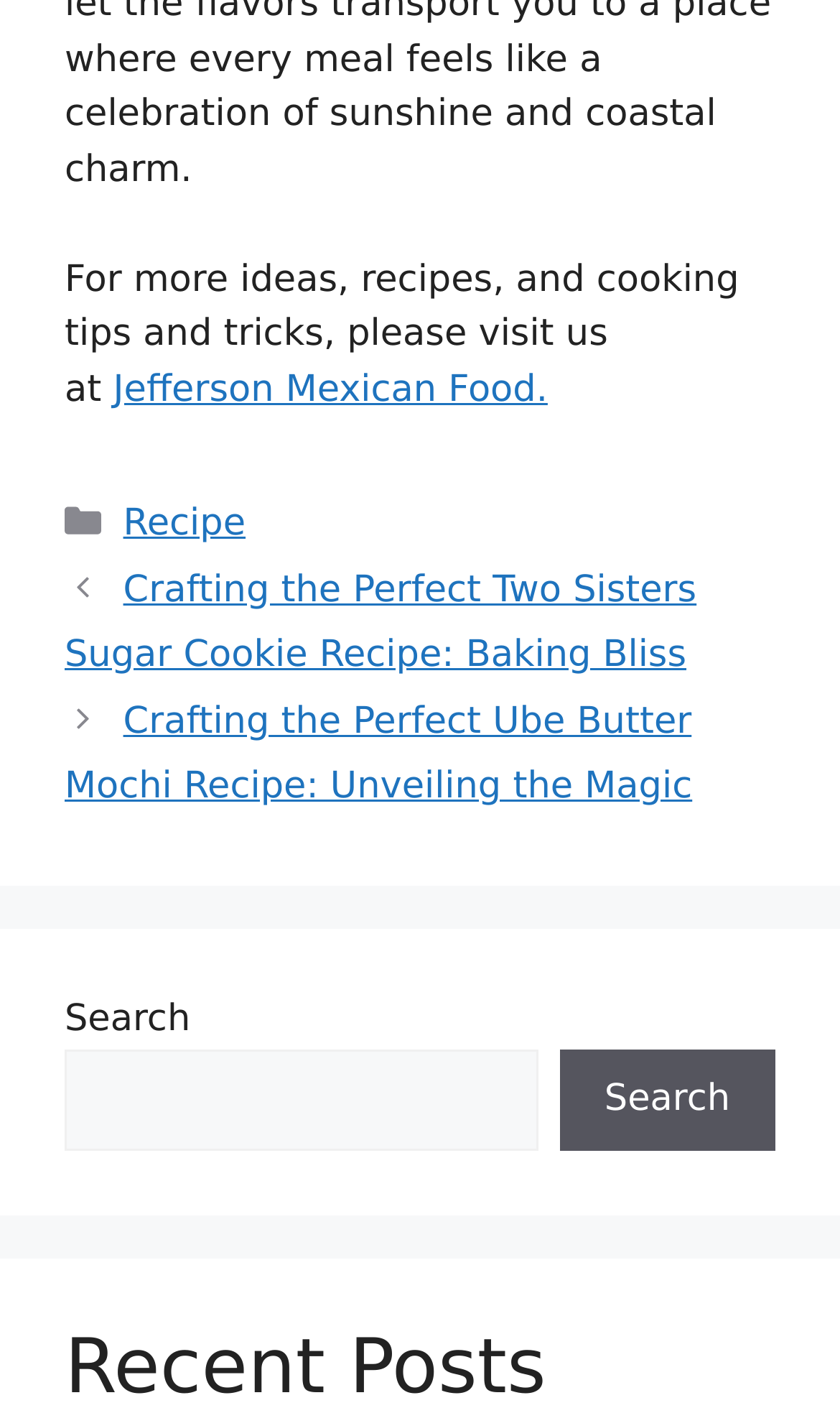What is the title of the first post?
Craft a detailed and extensive response to the question.

I looked at the navigation section 'Posts' and found the first link 'Crafting the Perfect Two Sisters Sugar Cookie Recipe: Baking Bliss', which I assume is the title of the first post.